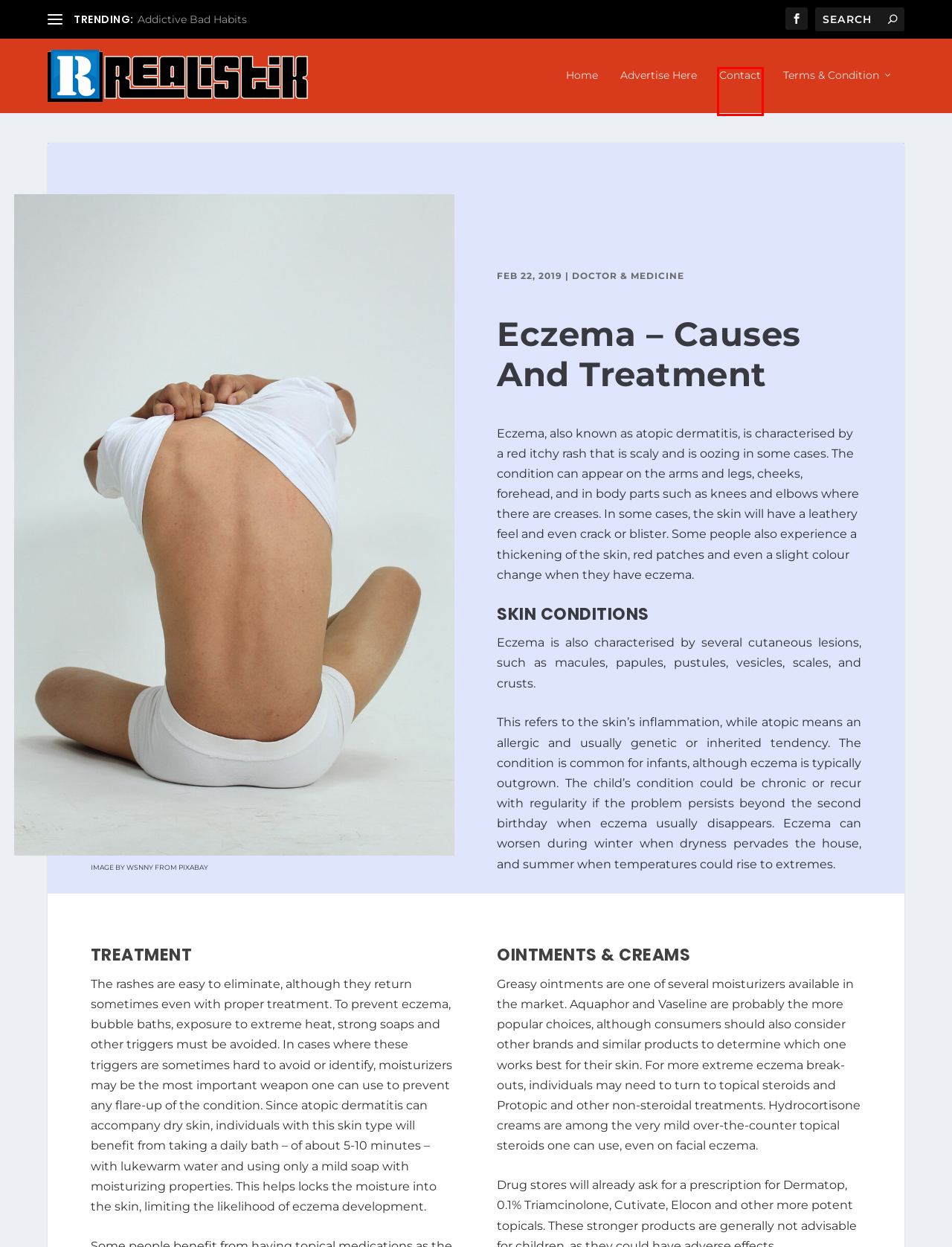You have a screenshot of a webpage with a red bounding box around an element. Identify the webpage description that best fits the new page that appears after clicking the selected element in the red bounding box. Here are the candidates:
A. Contact | ReaListiK Business
B. Homoeopathic Medicines | ReaListiK Business
C. Alternative Cure For Stroke Survivors | ReaListiK Business
D. ReaListiK Business - Your source for realistic inspirations
E. Bronchitis – When It Hits Your Child | ReaListiK Business
F. About Essential Oils | ReaListiK Business
G. Advertise Here | ReaListiK Business
H. Doctor & Medicine | ReaListiK Business

A